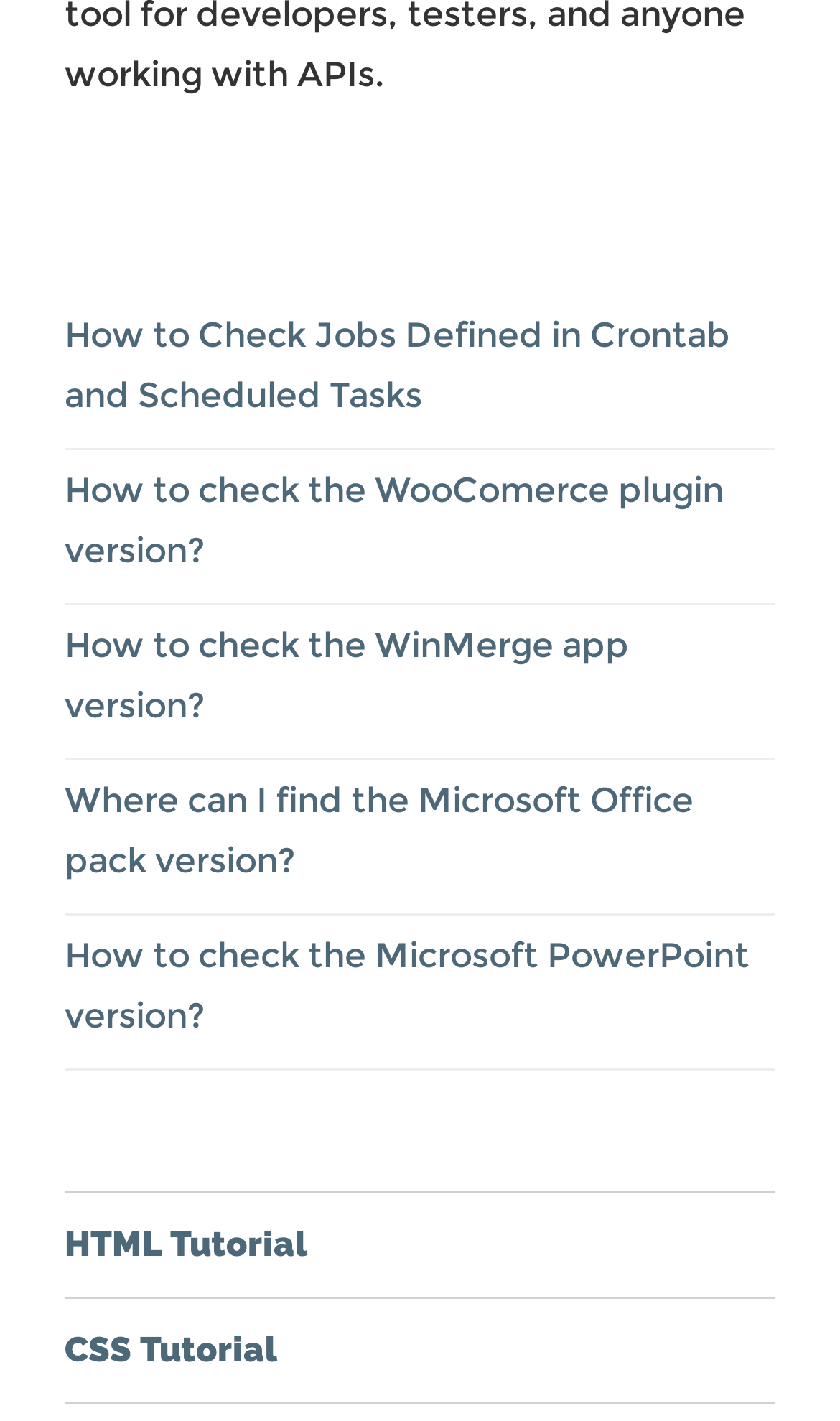Give a one-word or one-phrase response to the question:
What is the vertical position of the link 'How to check the WooComerce plugin version?'?

Above the link 'How to check the WinMerge app version?'